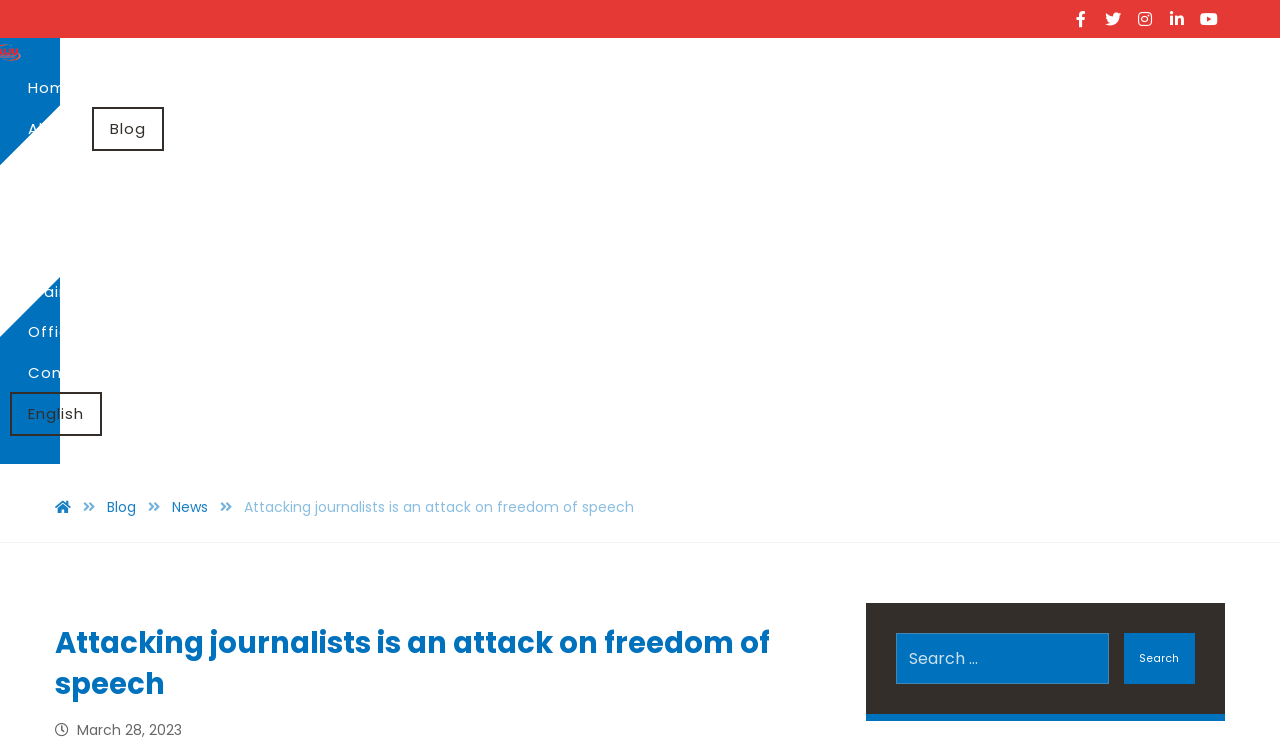Using the element description name="s" placeholder="Search …", predict the bounding box coordinates for the UI element. Provide the coordinates in (top-left x, top-left y, bottom-right x, bottom-right y) format with values ranging from 0 to 1.

[0.7, 0.42, 0.847, 0.488]